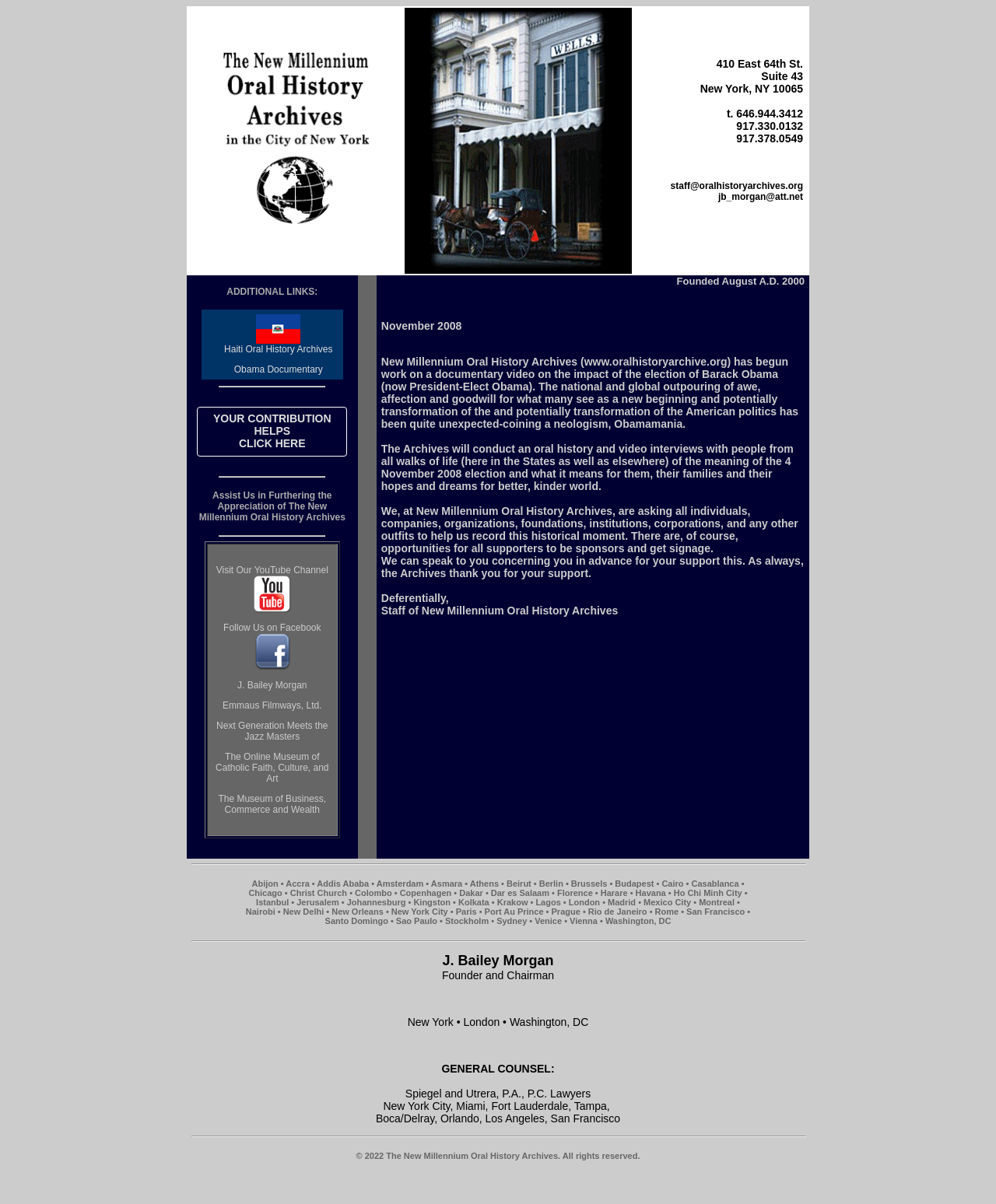Using the webpage screenshot and the element description Haiti Oral History Archives, determine the bounding box coordinates. Specify the coordinates in the format (top-left x, top-left y, bottom-right x, bottom-right y) with values ranging from 0 to 1.

[0.208, 0.257, 0.351, 0.298]